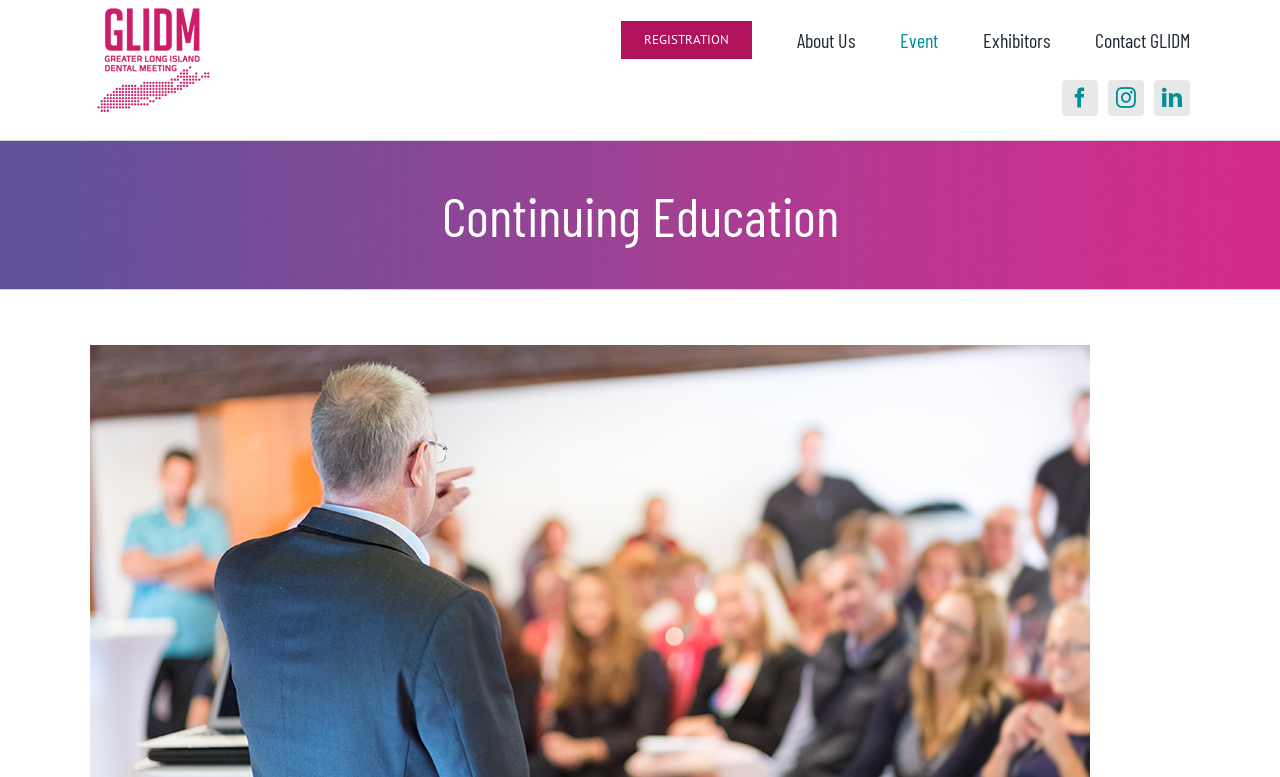Determine the bounding box coordinates of the clickable element to complete this instruction: "View the about us page". Provide the coordinates in the format of four float numbers between 0 and 1, [left, top, right, bottom].

[0.623, 0.0, 0.668, 0.103]